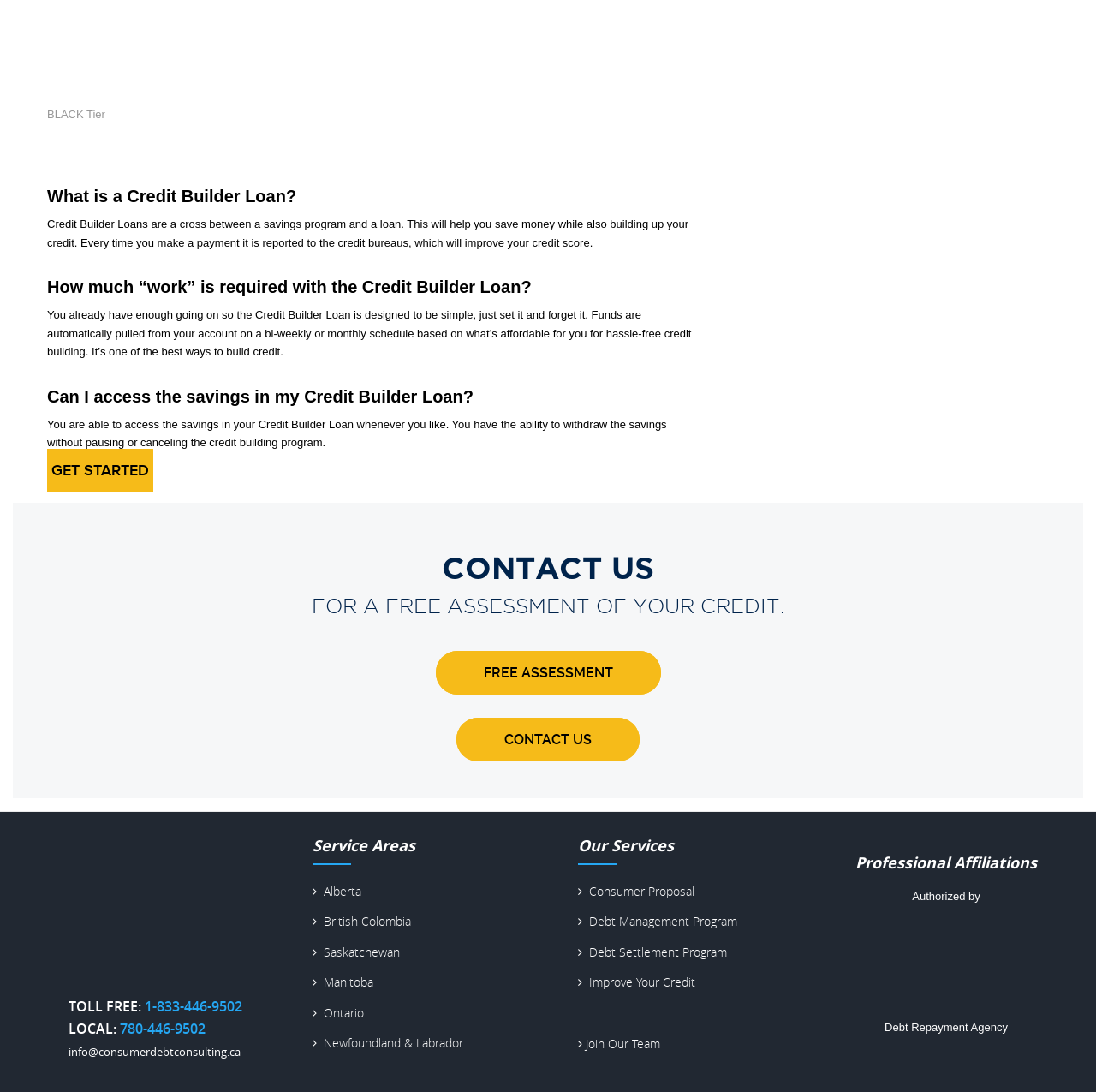What services does Consumer Debt Consulting offer?
Use the image to give a comprehensive and detailed response to the question.

Based on the webpage, Consumer Debt Consulting offers multiple services, including Consumer Proposal, Debt Management Program, Debt Settlement Program, and Improve Your Credit. These services are listed under the 'Our Services' heading.